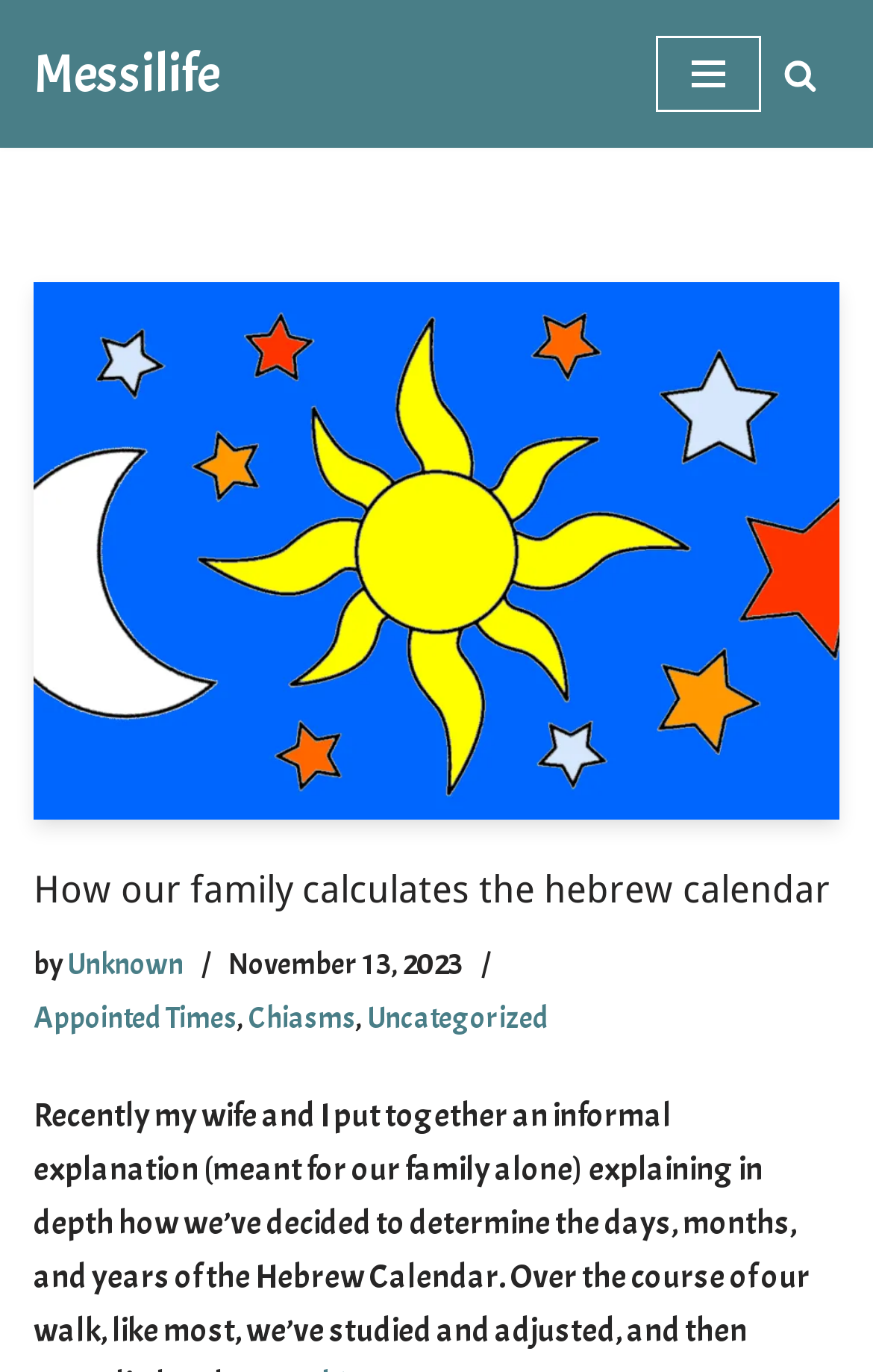What is the title of the latest article?
Answer the question with a single word or phrase derived from the image.

How our family calculates the hebrew calendar